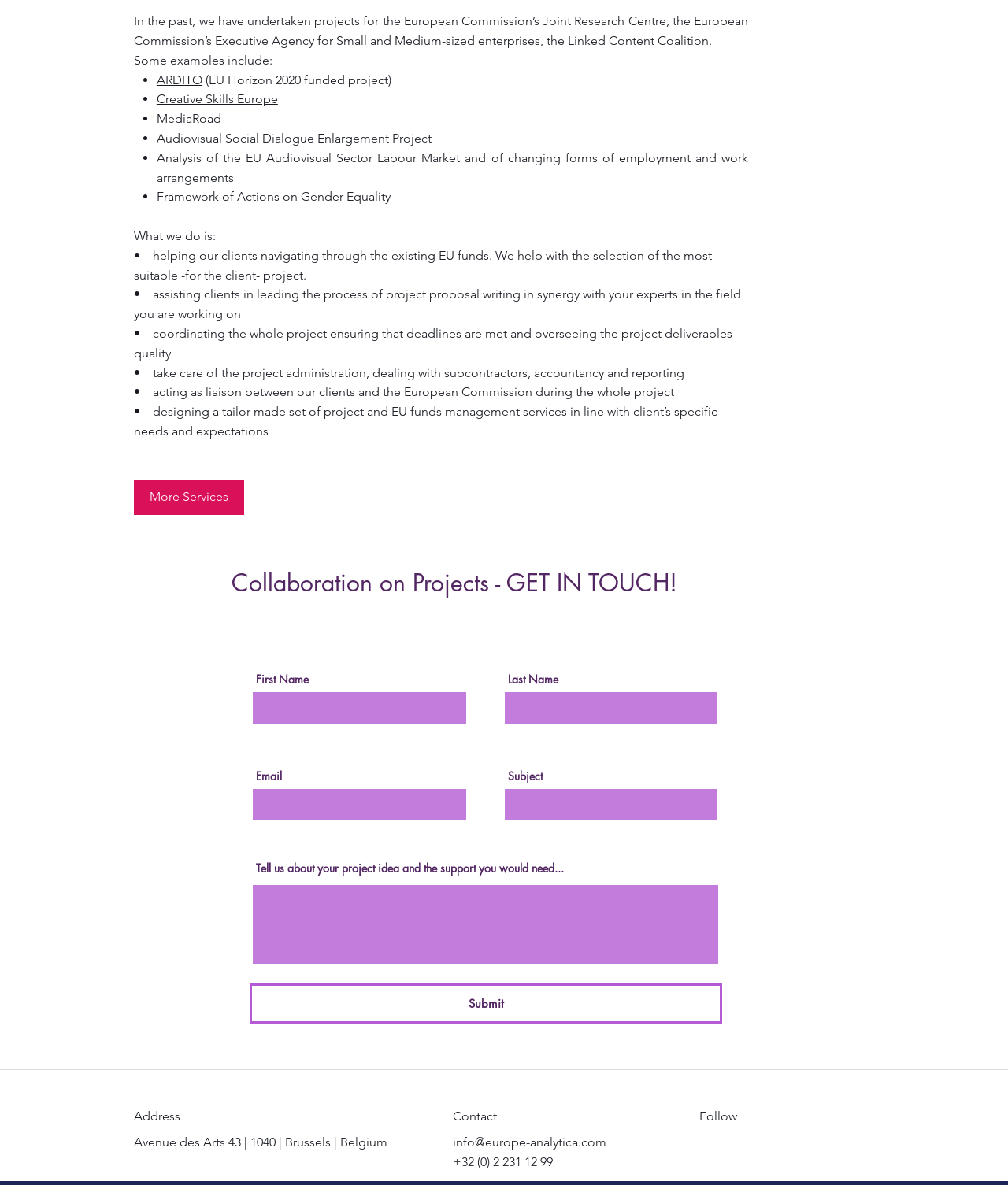Based on the element description: "Potential benefits to Production Control", identify the UI element and provide its bounding box coordinates. Use four float numbers between 0 and 1, [left, top, right, bottom].

None